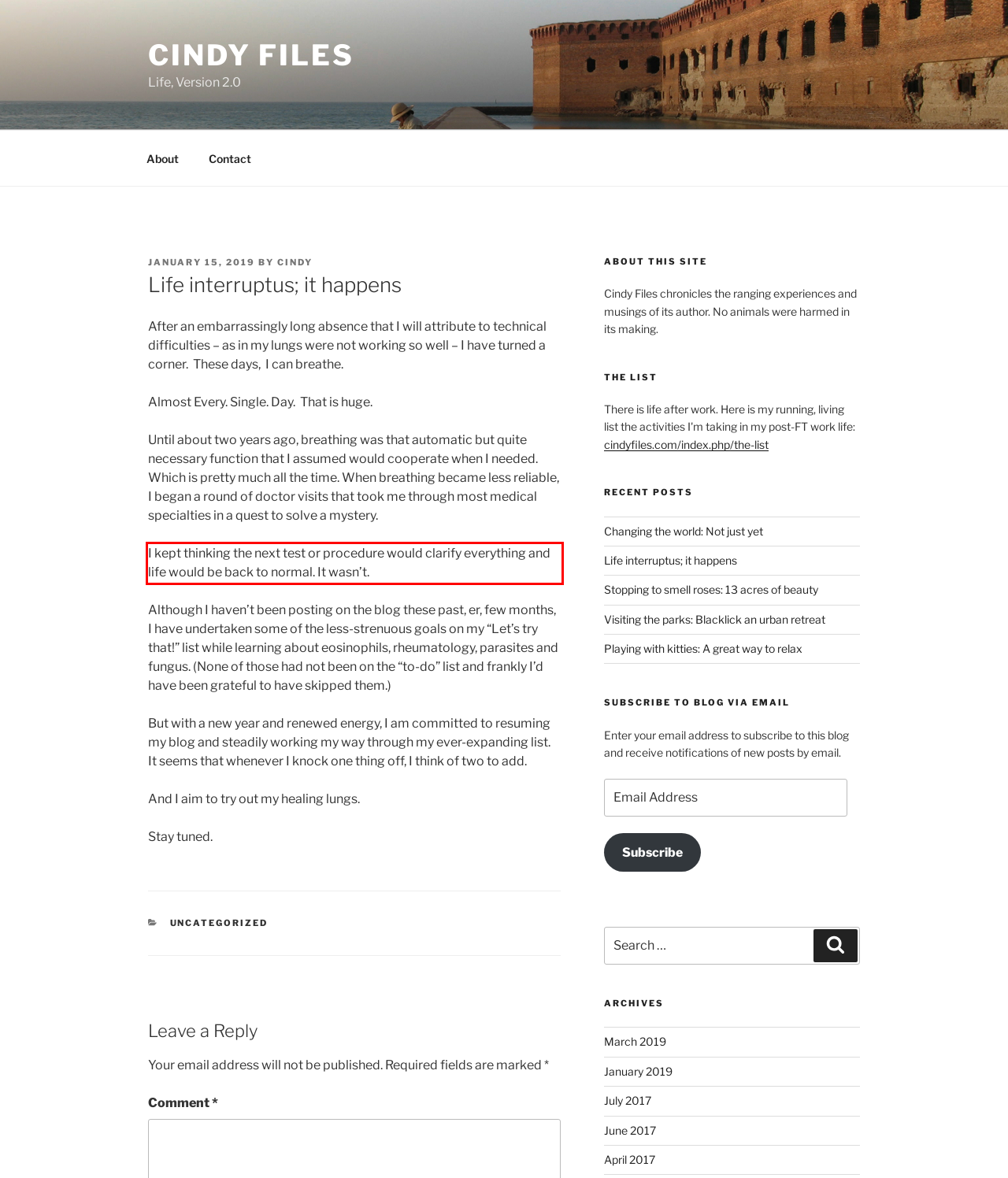Given a screenshot of a webpage containing a red rectangle bounding box, extract and provide the text content found within the red bounding box.

I kept thinking the next test or procedure would clarify everything and life would be back to normal. It wasn’t.